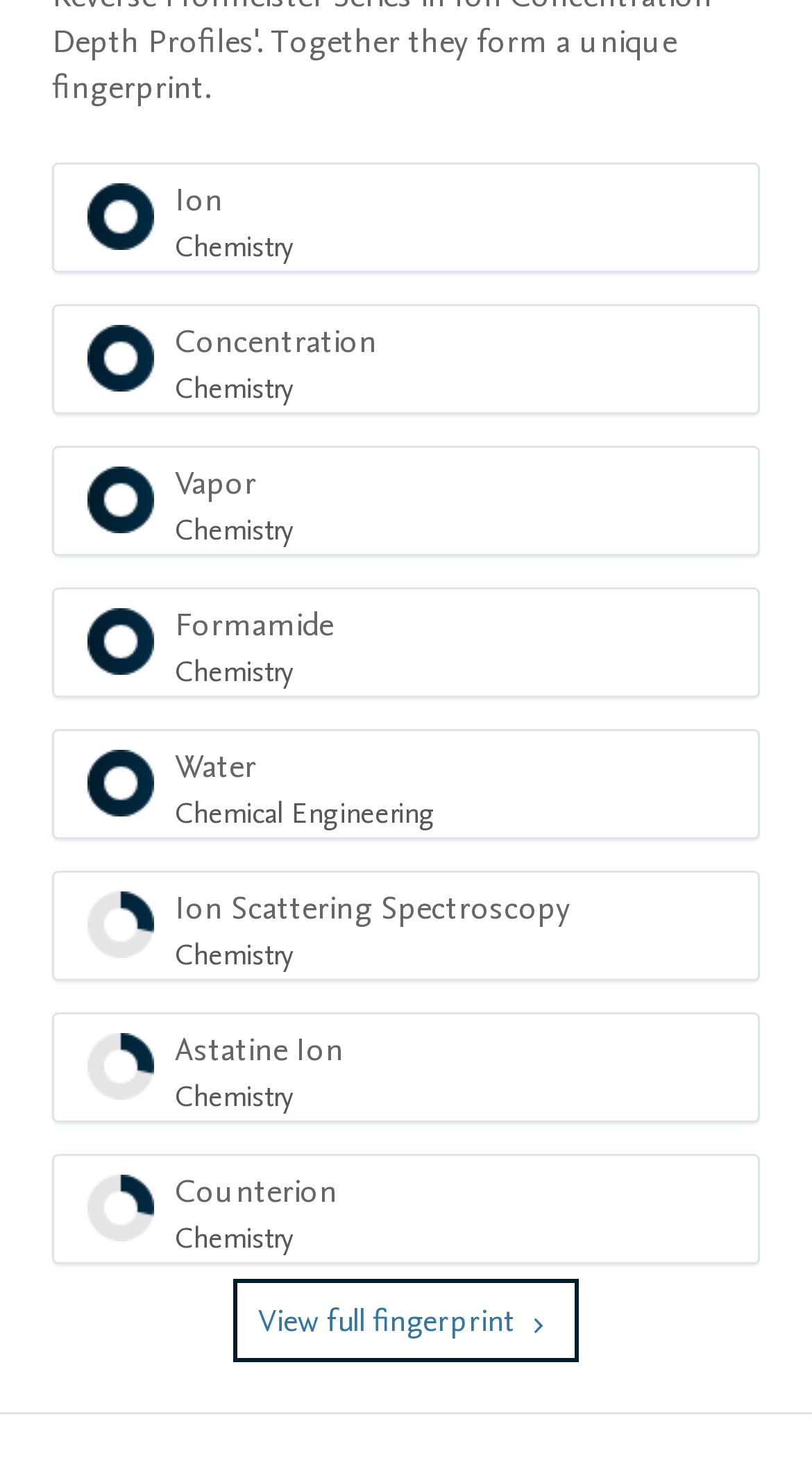What is the percentage of Ion Chemistry? Based on the screenshot, please respond with a single word or phrase.

100%